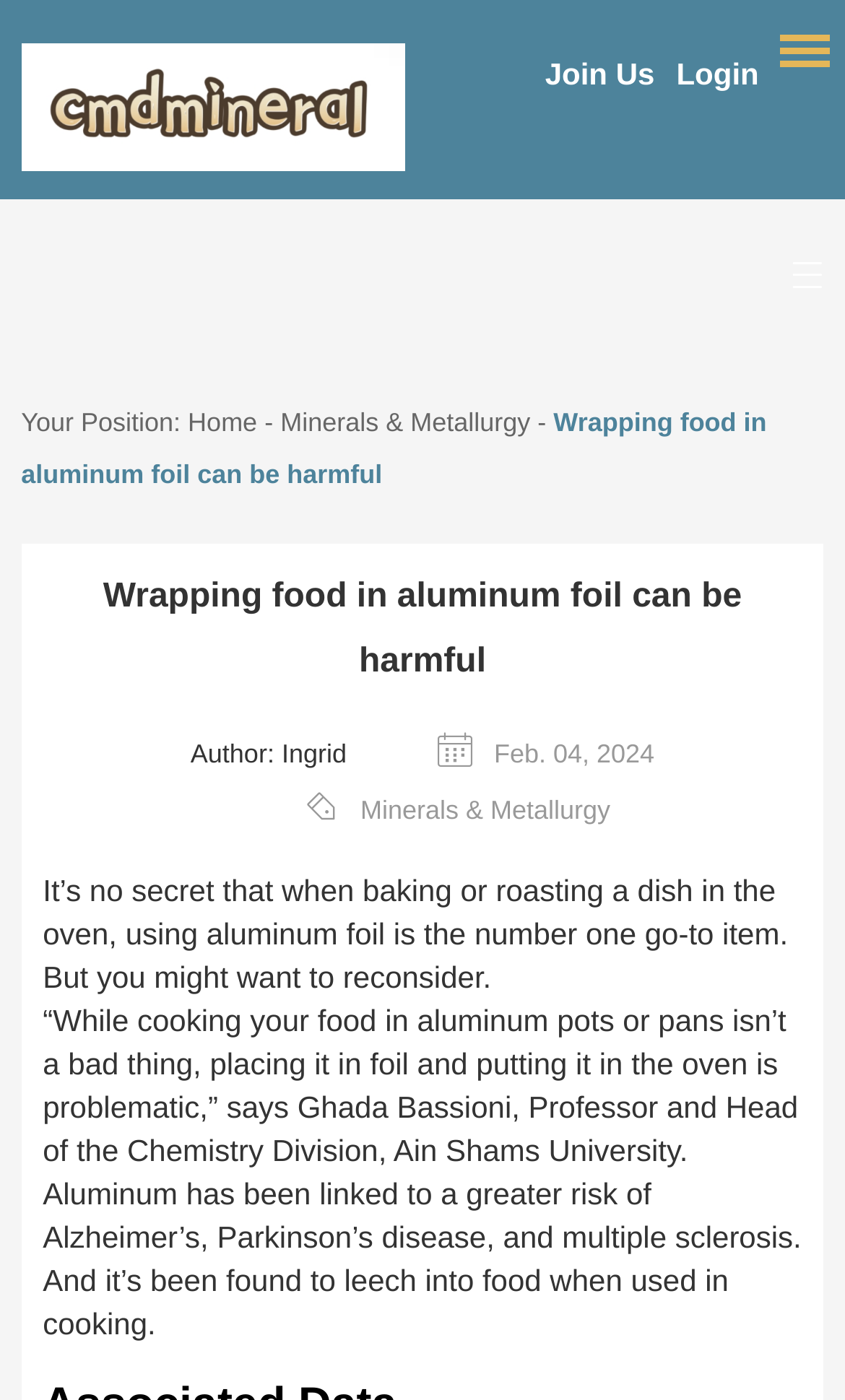Answer the following query concisely with a single word or phrase:
What is the date of this article?

Feb. 04, 2024